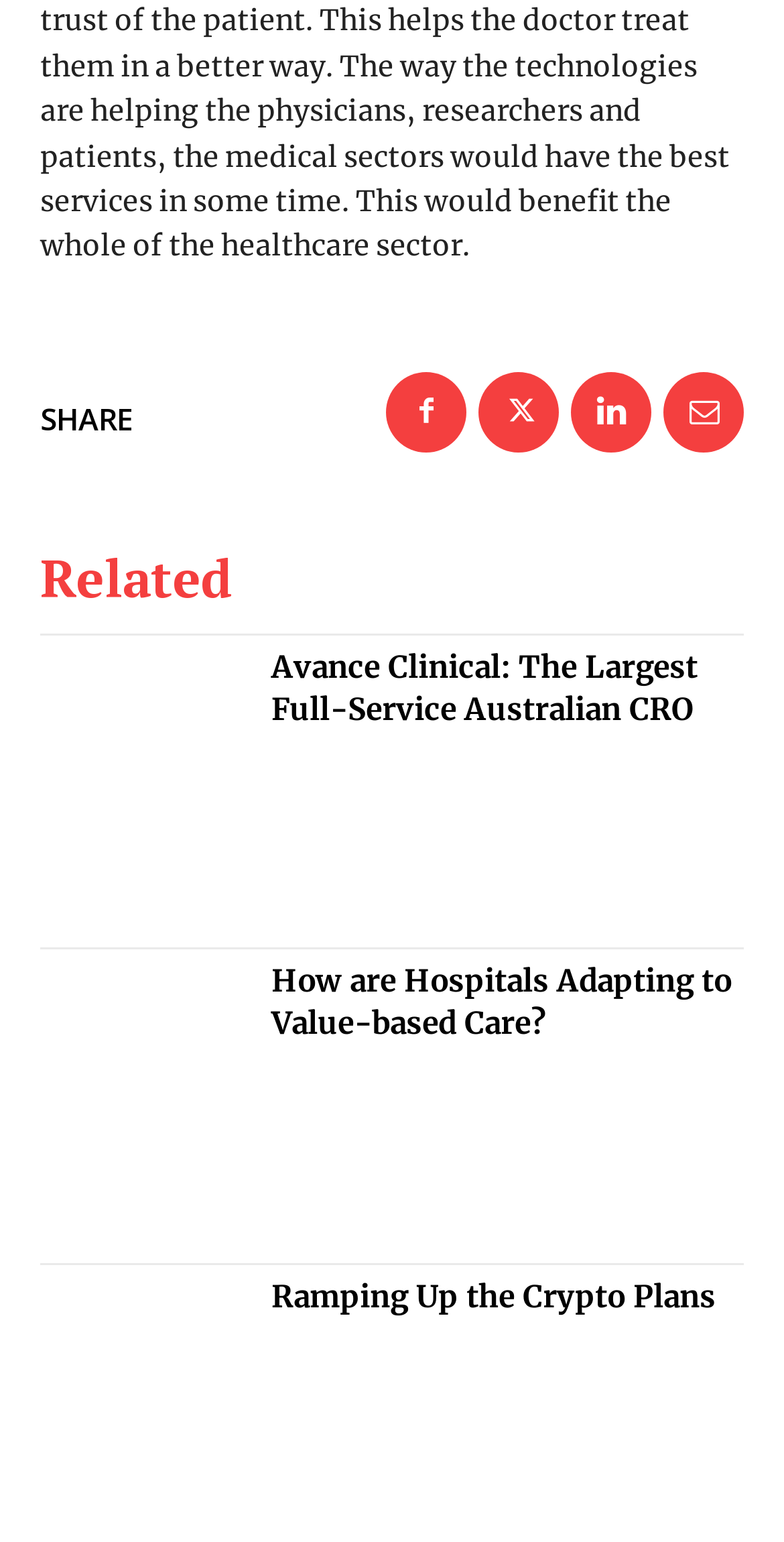Identify the bounding box coordinates for the element you need to click to achieve the following task: "Open the link to Avance Clinical: The Largest Full-Service Australian CRO". Provide the bounding box coordinates as four float numbers between 0 and 1, in the form [left, top, right, bottom].

[0.051, 0.419, 0.321, 0.569]